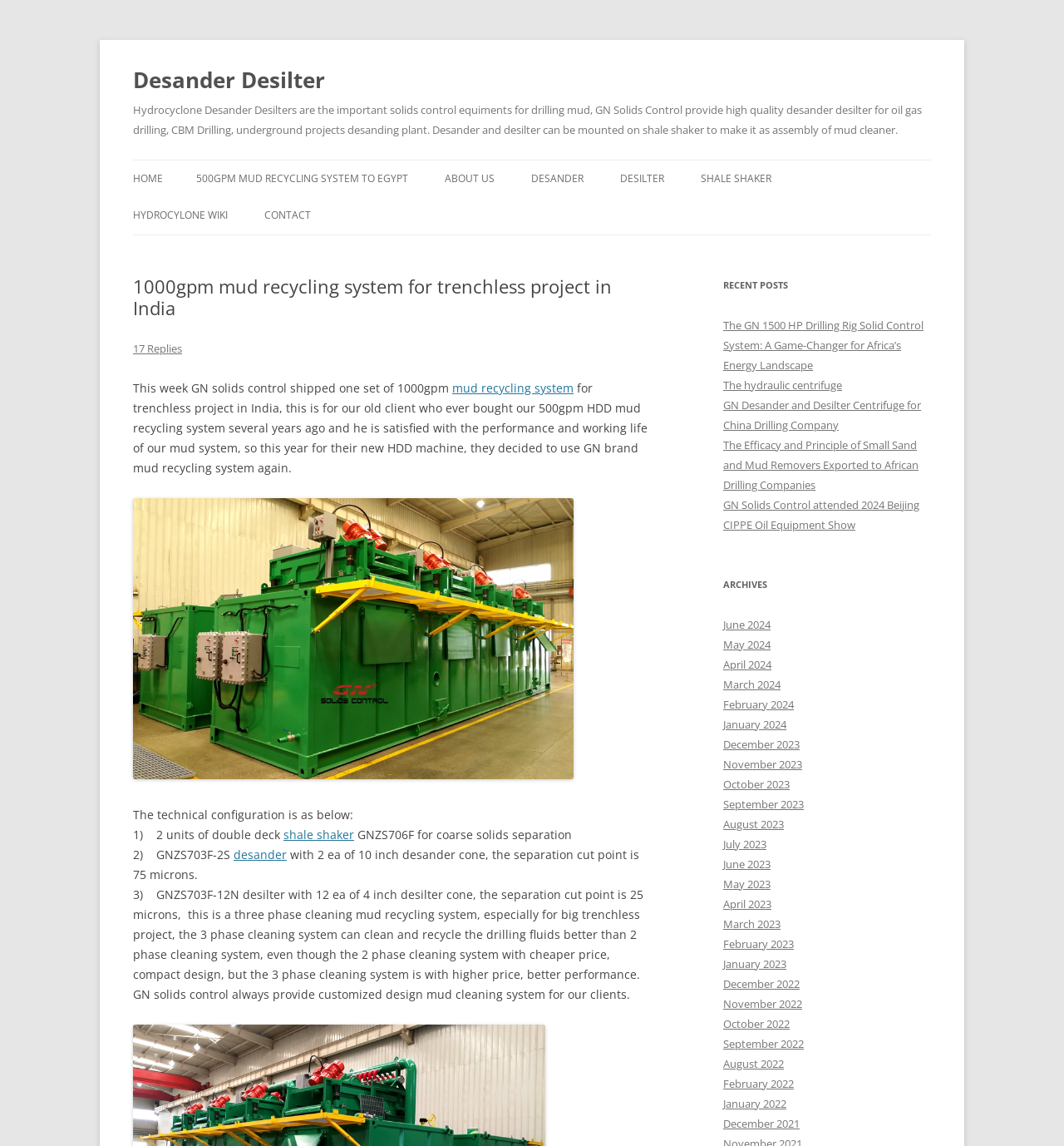What is the function of the desilter cone?
From the details in the image, provide a complete and detailed answer to the question.

Based on the webpage content, the desilter cone is used for separation, specifically for separating solids from drilling fluids, as part of the mud recycling system.